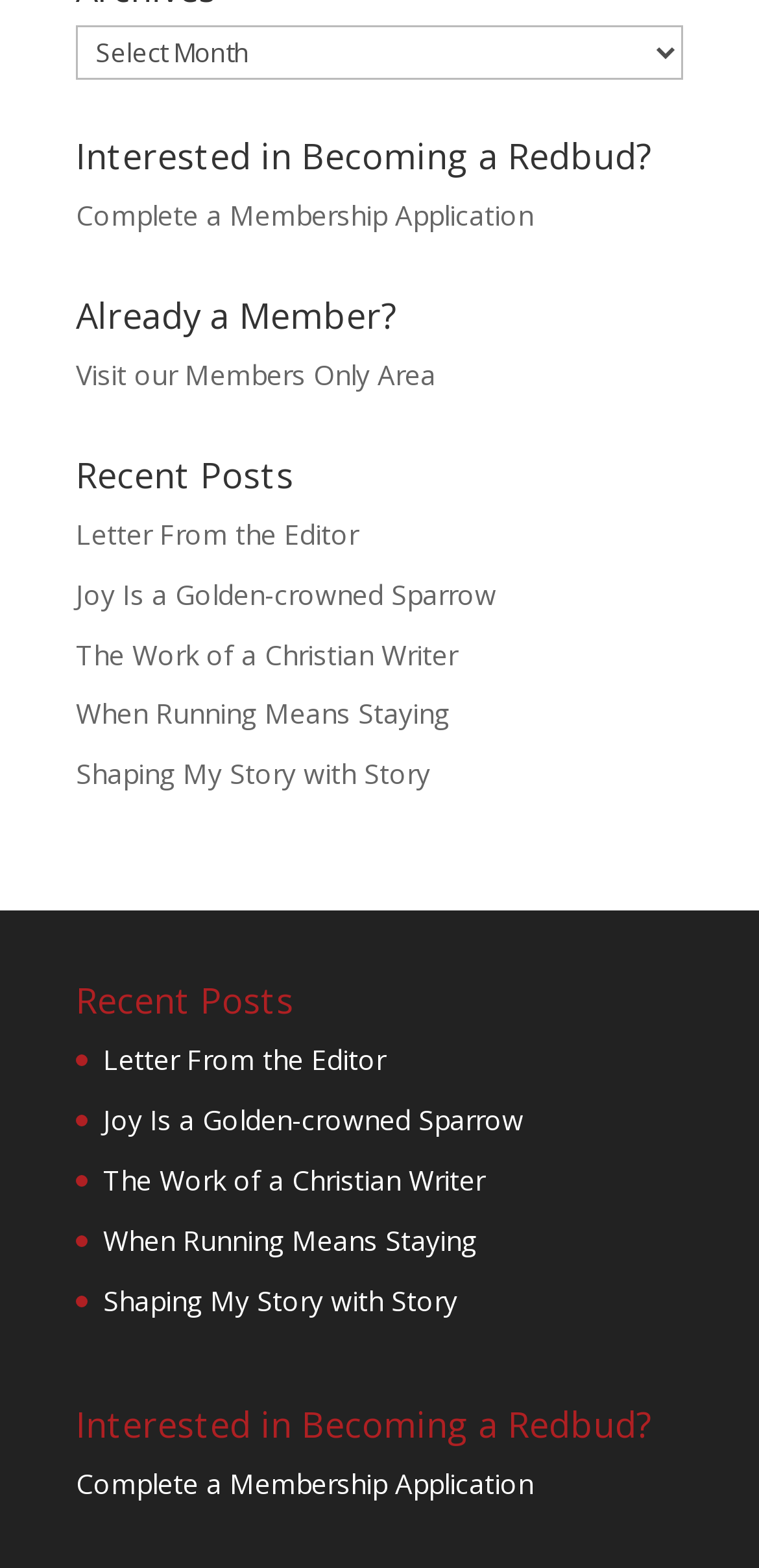Using the information from the screenshot, answer the following question thoroughly:
What is the first step to become a Redbud?

The webpage has a heading 'Interested in Becoming a Redbud?' followed by a link 'Complete a Membership Application', which suggests that this is the first step to become a Redbud.